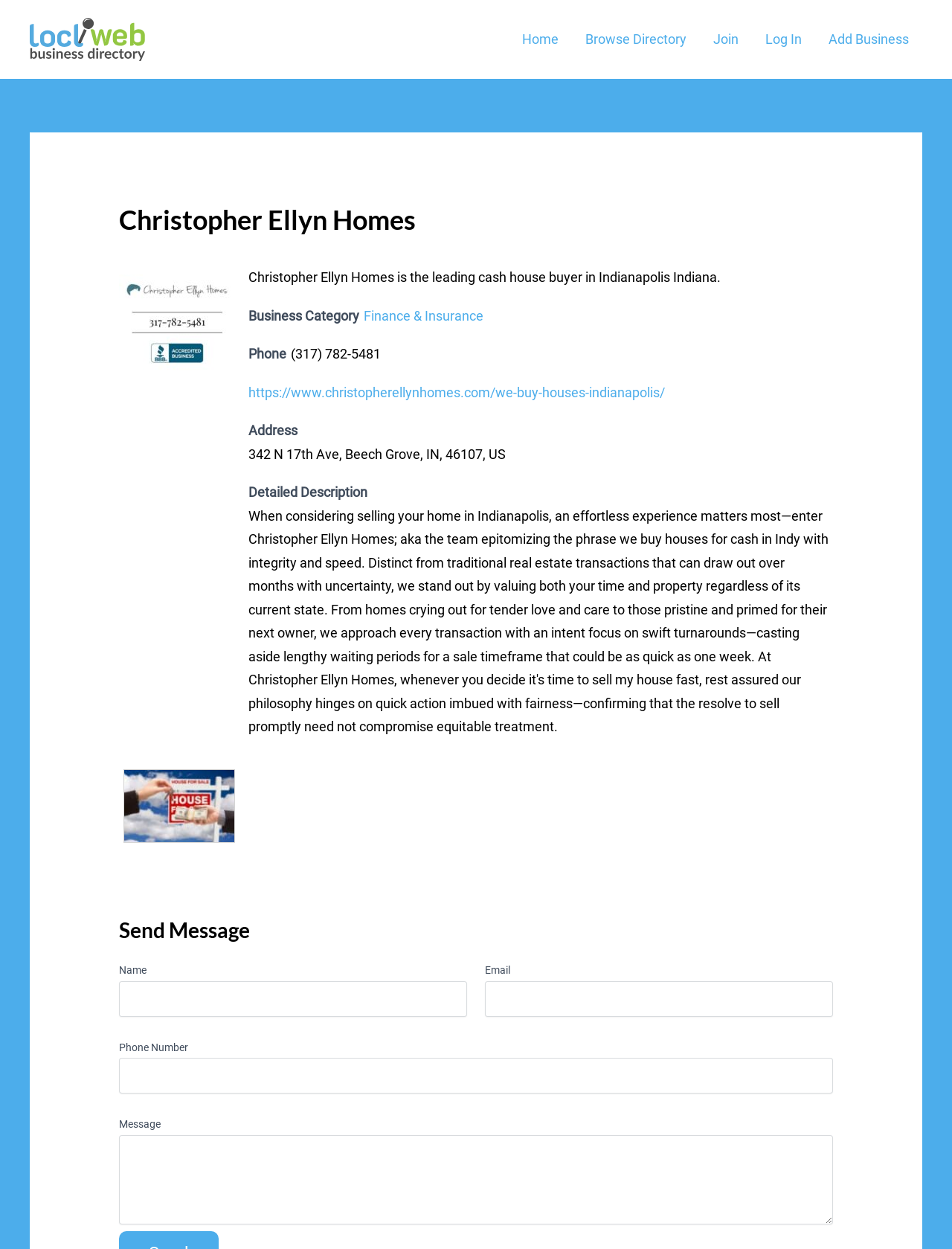How many textboxes are required in the 'Send Message' section?
Deliver a detailed and extensive answer to the question.

I found the required textboxes by looking at the 'Send Message' section and counting the textboxes with 'required: True', which are 'Name' and 'Email'.